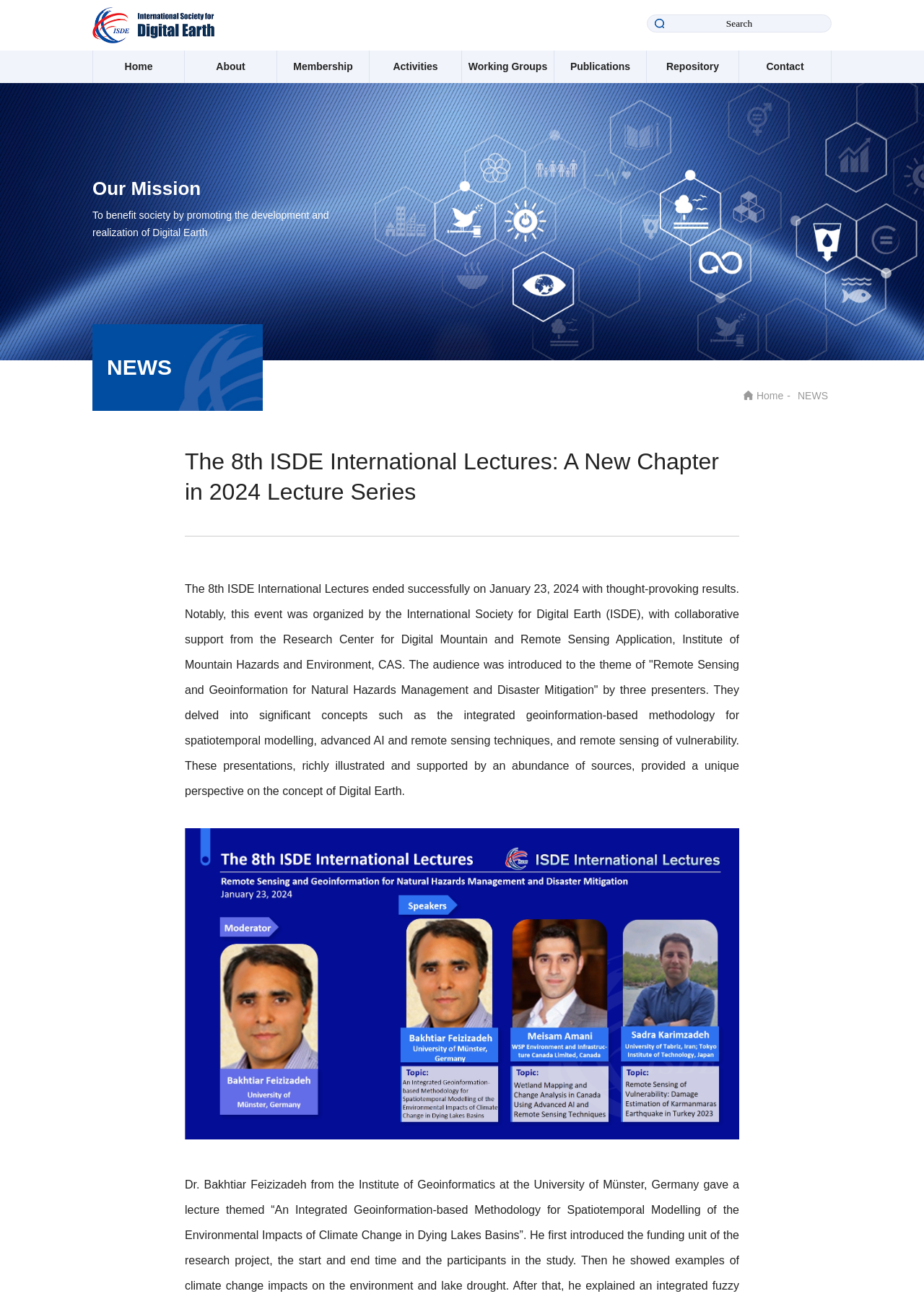Please answer the following question as detailed as possible based on the image: 
What is the theme of the lecture series?

I found the answer by reading the text on the webpage, which states that the audience was introduced to the theme of 'Remote Sensing and Geoinformation for Natural Hazards Management and Disaster Mitigation' by three presenters.